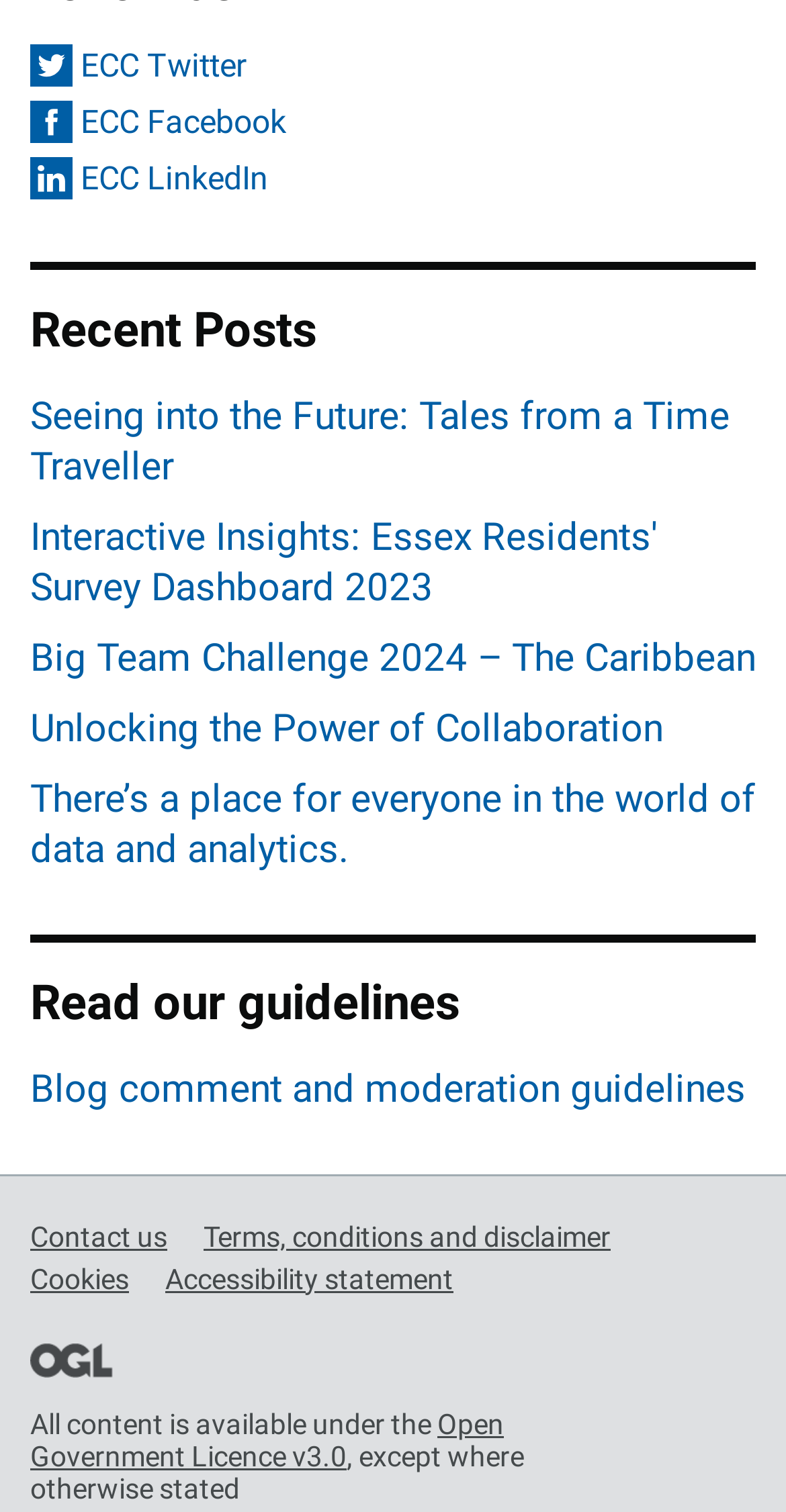Based on the image, give a detailed response to the question: What is the title of the second heading?

The second heading on the webpage is 'Read our guidelines', which is located below the recent posts section.